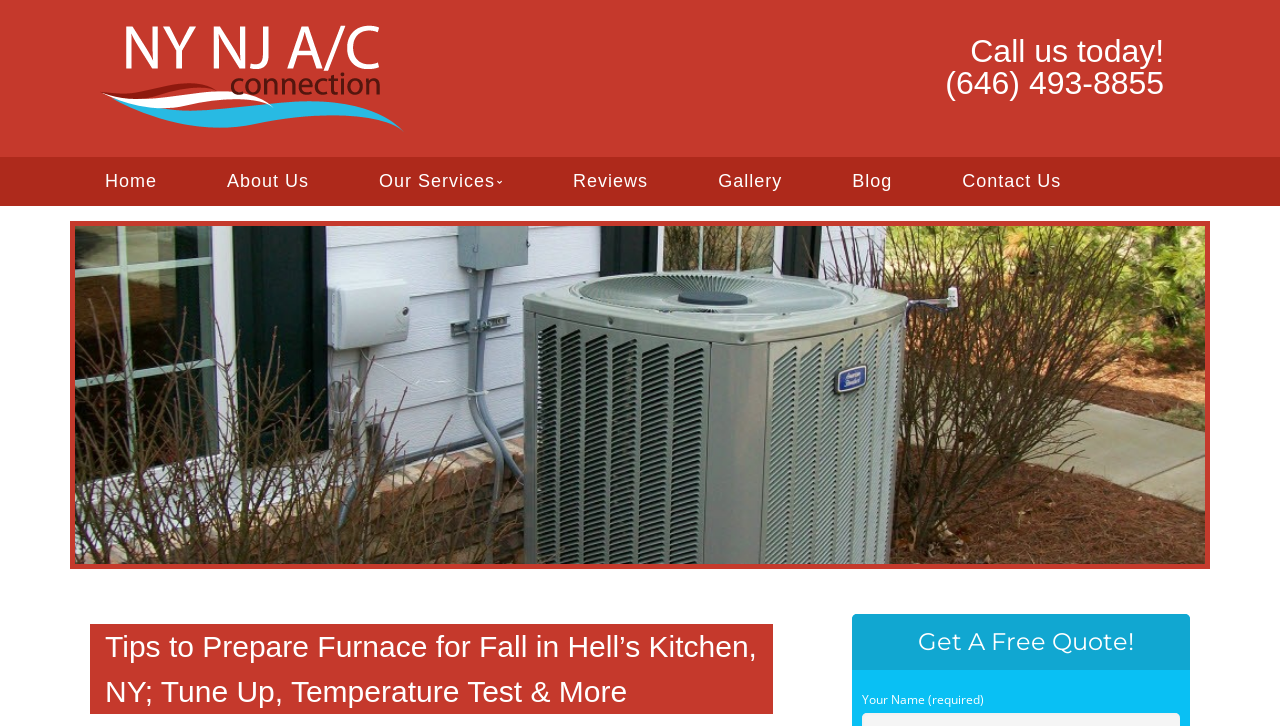Please find and generate the text of the main heading on the webpage.

NY NJ AC CONNECTION